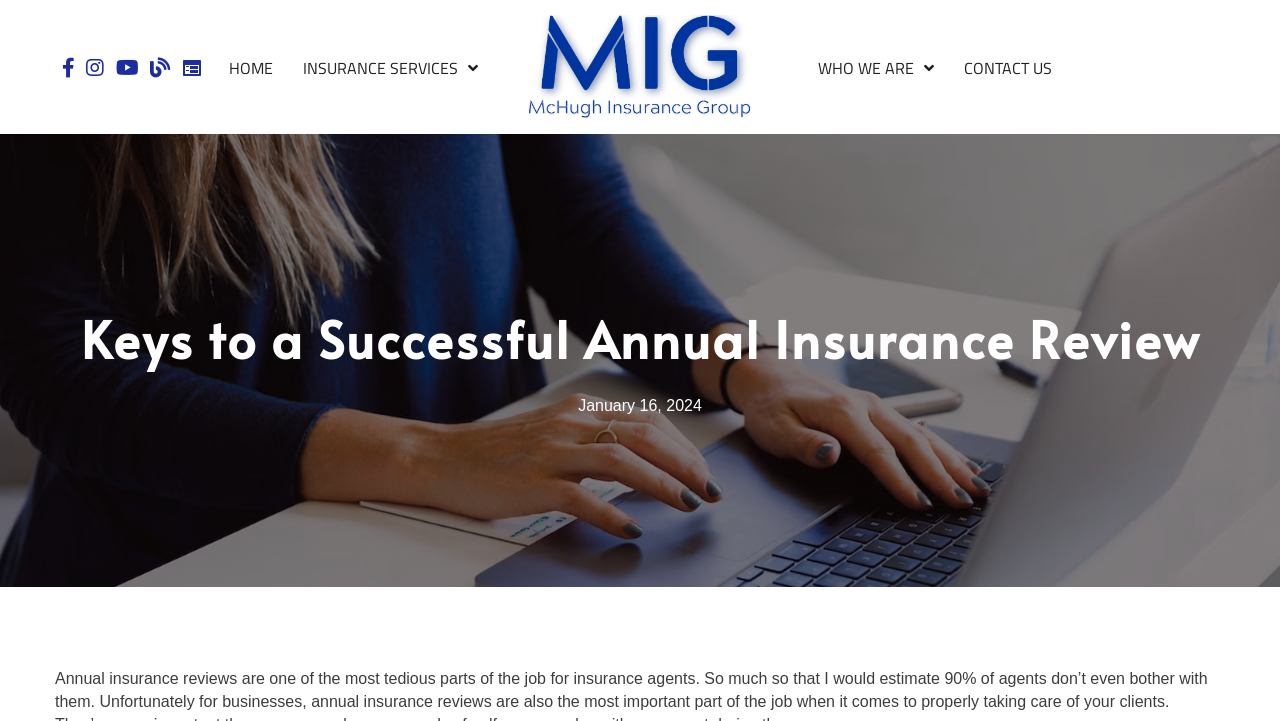What is the type of the main heading?
Using the image as a reference, answer the question in detail.

I identified the main heading element by its bounding box coordinates and found that it is a heading element, which says 'Keys to a Successful Annual Insurance Review'.